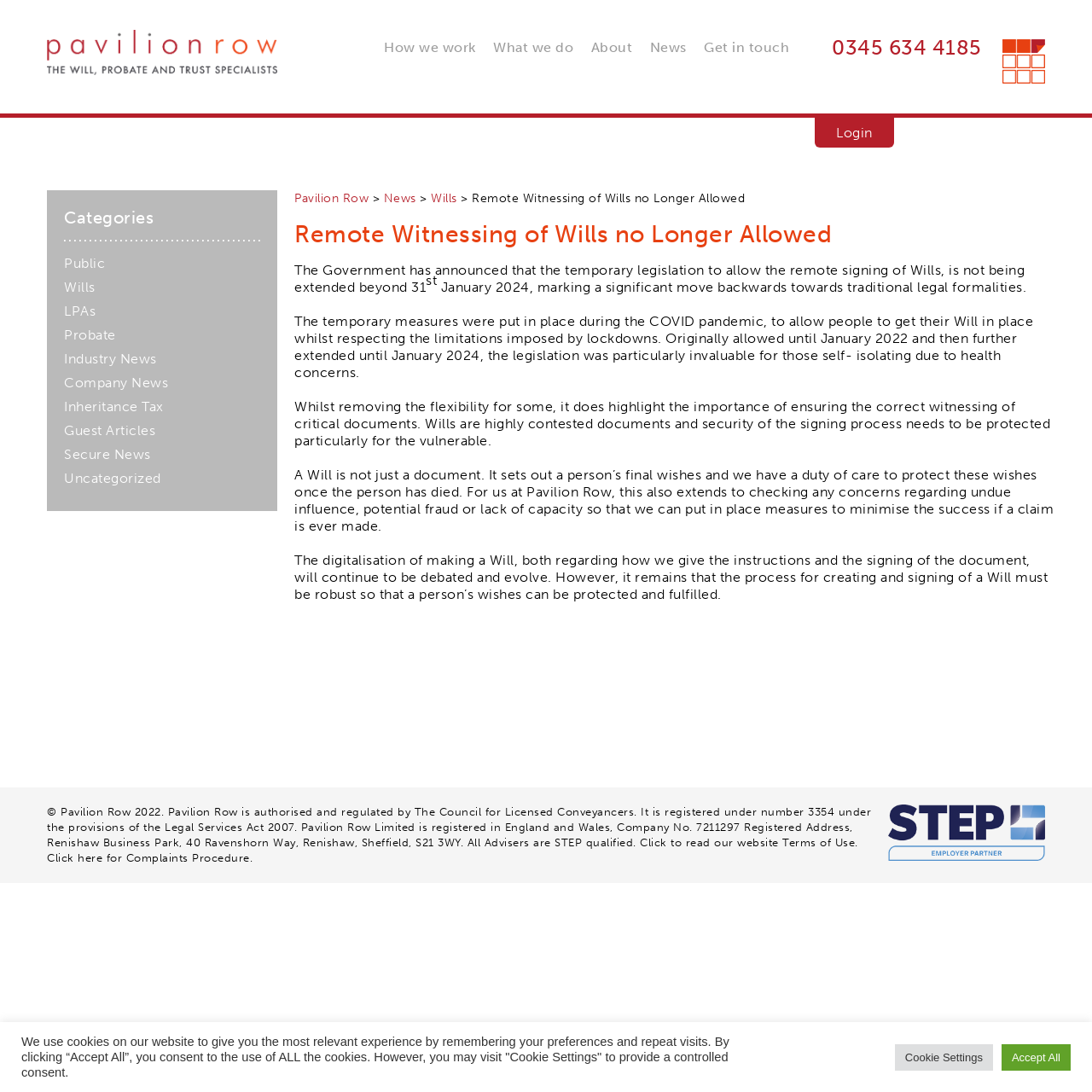What is the phone number on the webpage?
Please use the image to provide an in-depth answer to the question.

I found the phone number by looking at the top-right corner of the webpage, where it says '0345 634 4185' as a link.